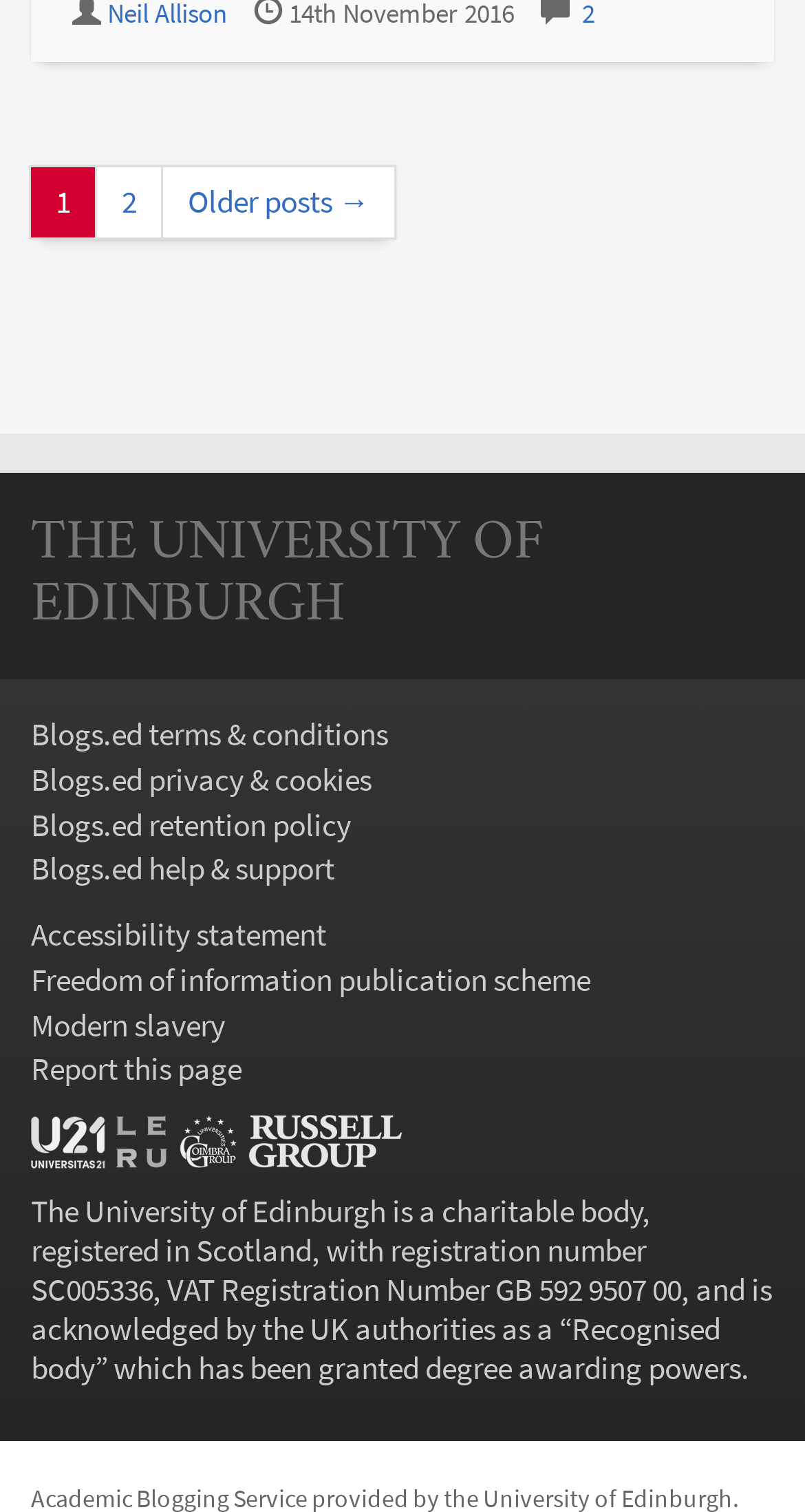With reference to the screenshot, provide a detailed response to the question below:
What is the purpose of the 'Report this page' link?

The purpose of the 'Report this page' link can be inferred from its text and its placement among other links related to university policies and support.